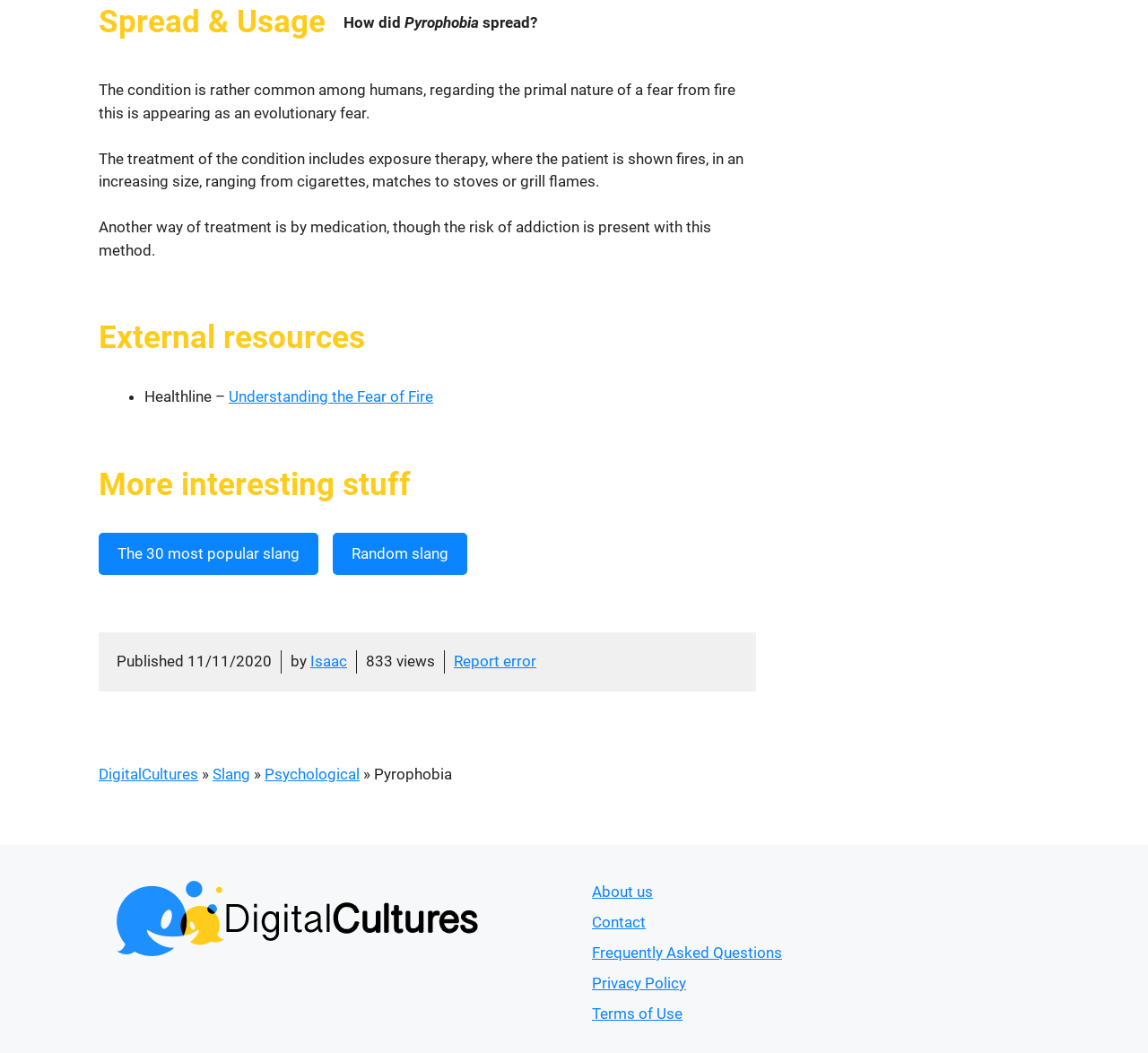What is the category of the article?
From the details in the image, answer the question comprehensively.

The webpage categorizes the article under 'Psychological' and also lists 'Slang' and 'Pyrophobia' as related categories at the bottom of the page.